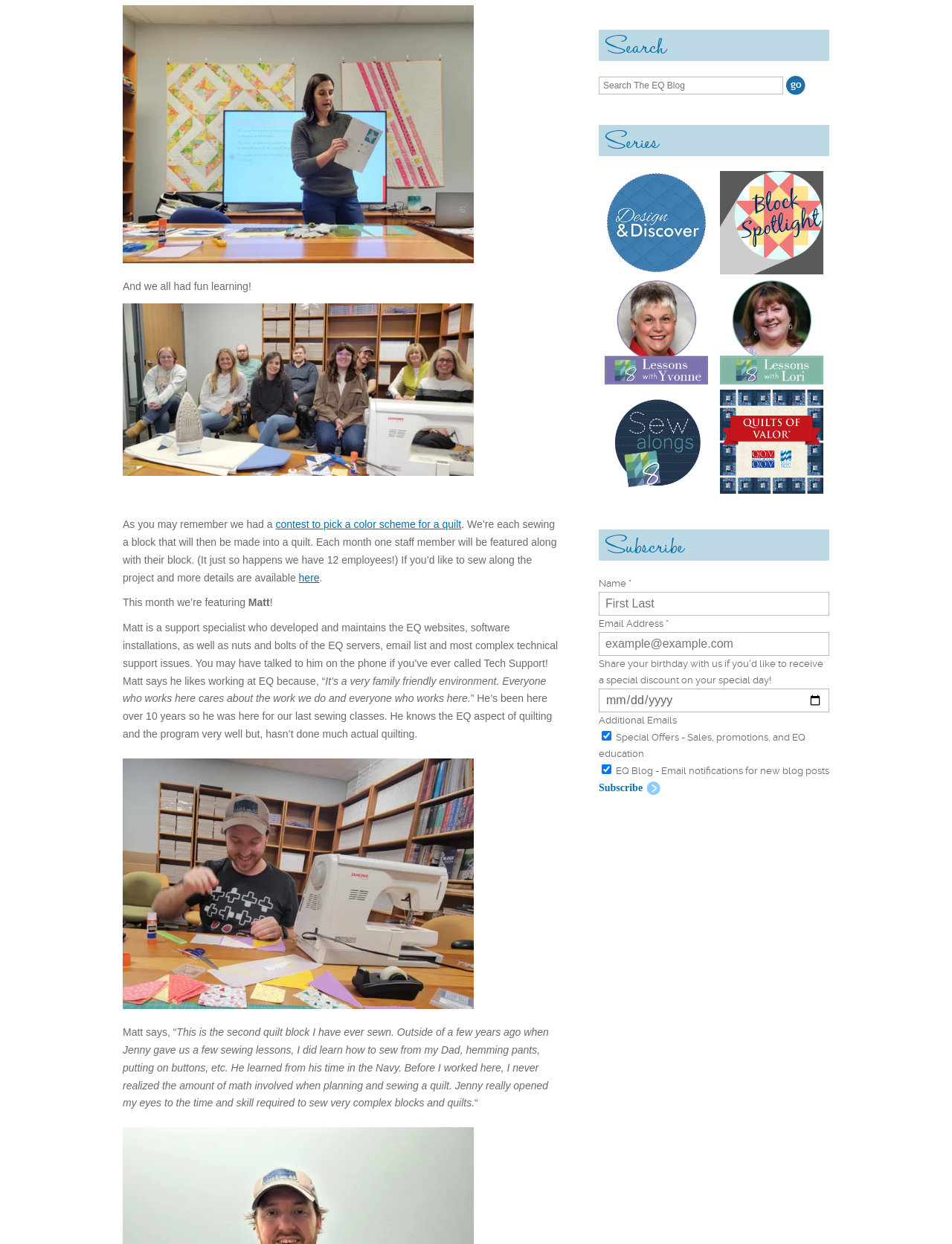Calculate the bounding box coordinates for the UI element based on the following description: "name="getresponse_submit" value="Subscribe"". Ensure the coordinates are four float numbers between 0 and 1, i.e., [left, top, right, bottom].

[0.629, 0.627, 0.694, 0.641]